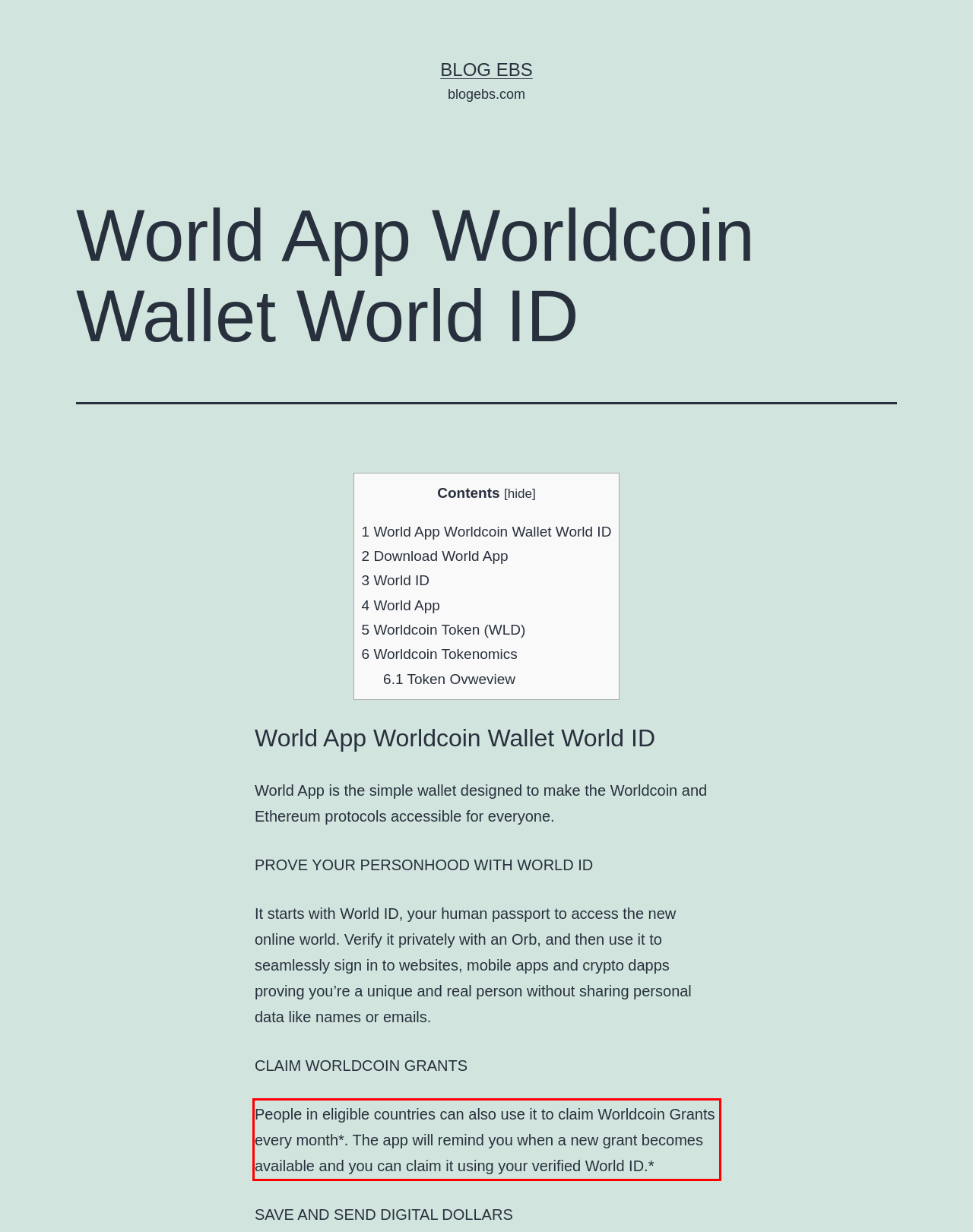Review the webpage screenshot provided, and perform OCR to extract the text from the red bounding box.

People in eligible countries can also use it to claim Worldcoin Grants every month*. The app will remind you when a new grant becomes available and you can claim it using your verified World ID.*